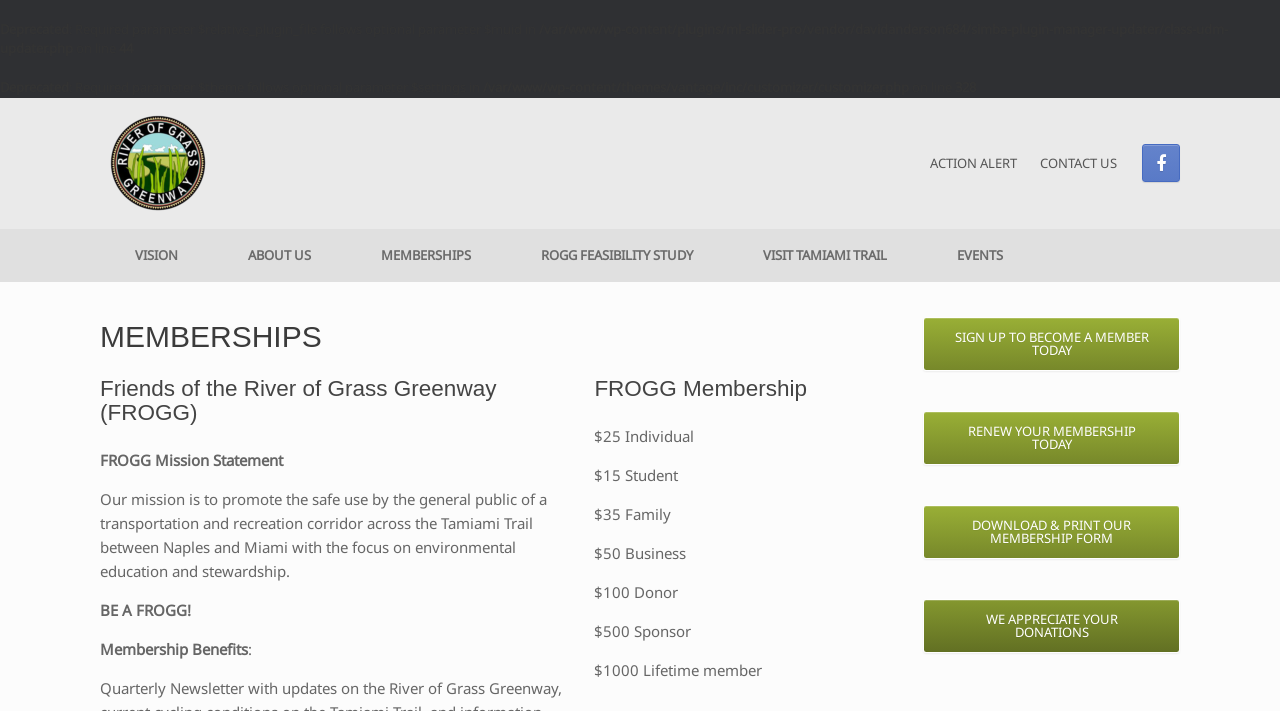Given the element description "title="River of Grass Greenway Facebook"", identify the bounding box of the corresponding UI element.

[0.892, 0.203, 0.922, 0.256]